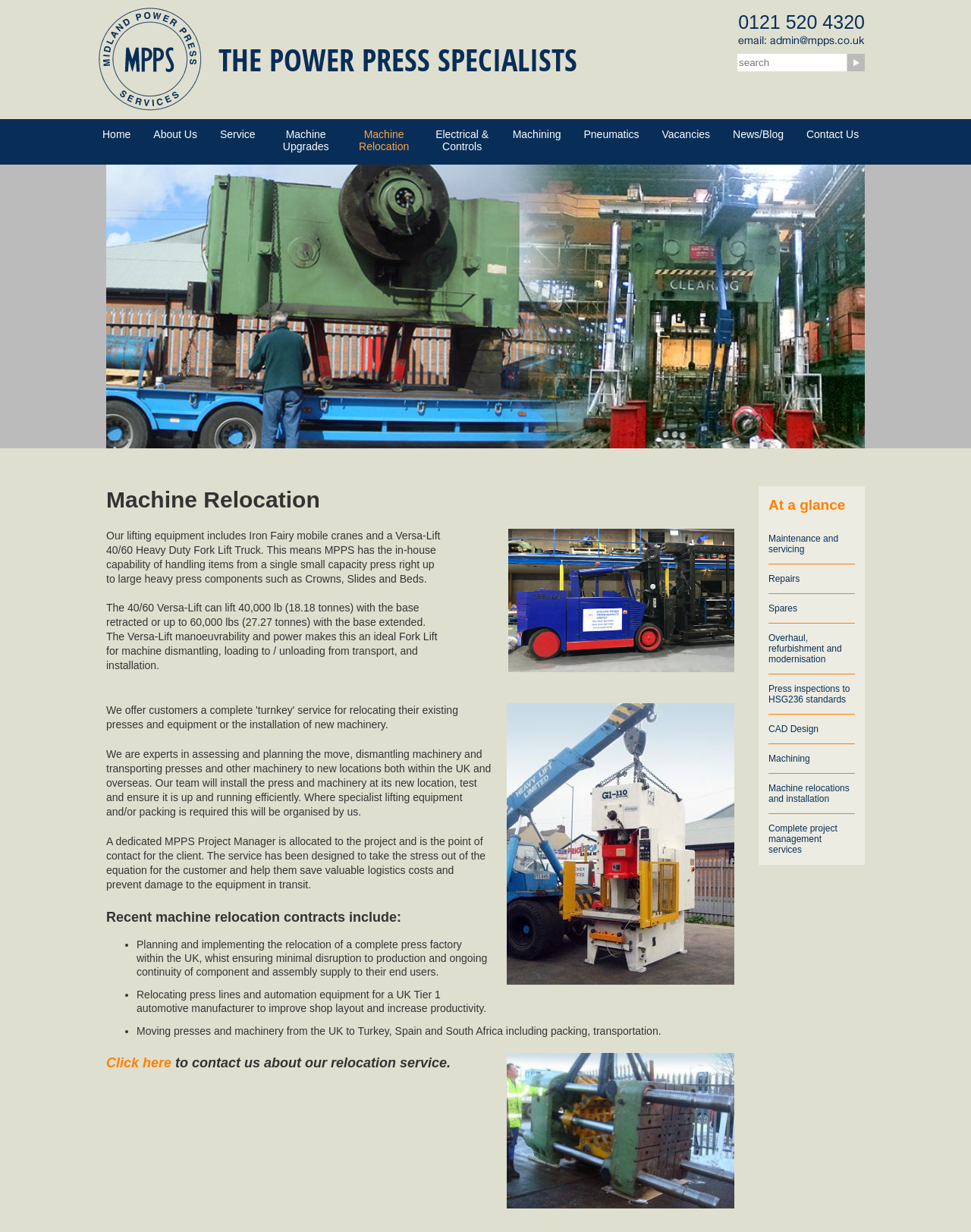Locate the bounding box coordinates of the element that should be clicked to execute the following instruction: "Learn more about Machine Relocation".

[0.109, 0.395, 0.756, 0.417]